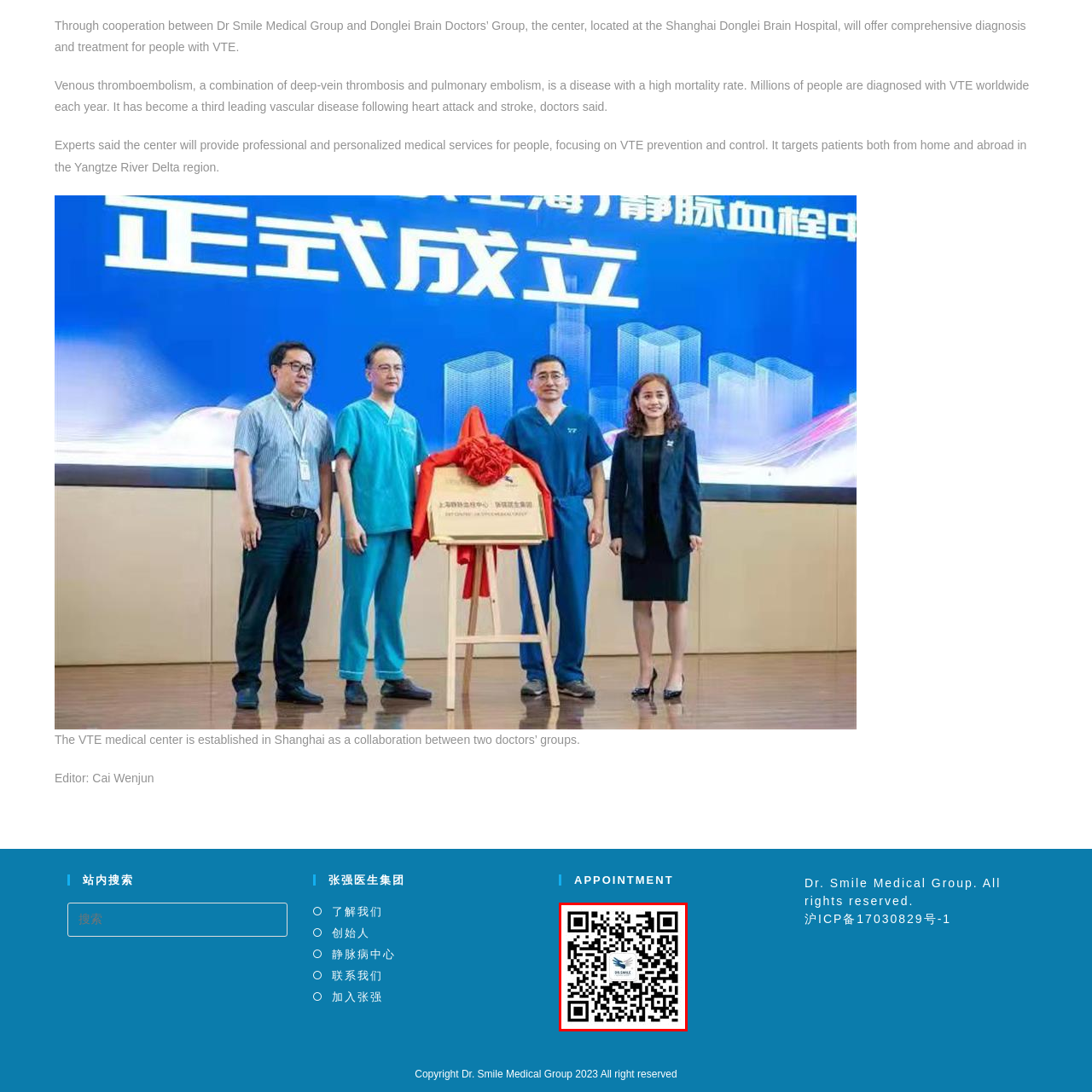Offer a detailed explanation of the scene within the red bounding box.

The image features a QR code associated with the Dr. Smile Medical Group, an organization specializing in medical services. This QR code serves as a quick access point for users to connect with the group, likely providing information about their services or latest updates. The branding visible above the QR code includes a logo depicting stylized wings, symbolizing care and medical expertise. The background is designed to be simple and effective, ensuring the QR code stands out for easy scanning. This image is part of an initiative to enhance healthcare accessibility and communication for both local and international patients, particularly those interested in VTE (venous thromboembolism) treatment and prevention.